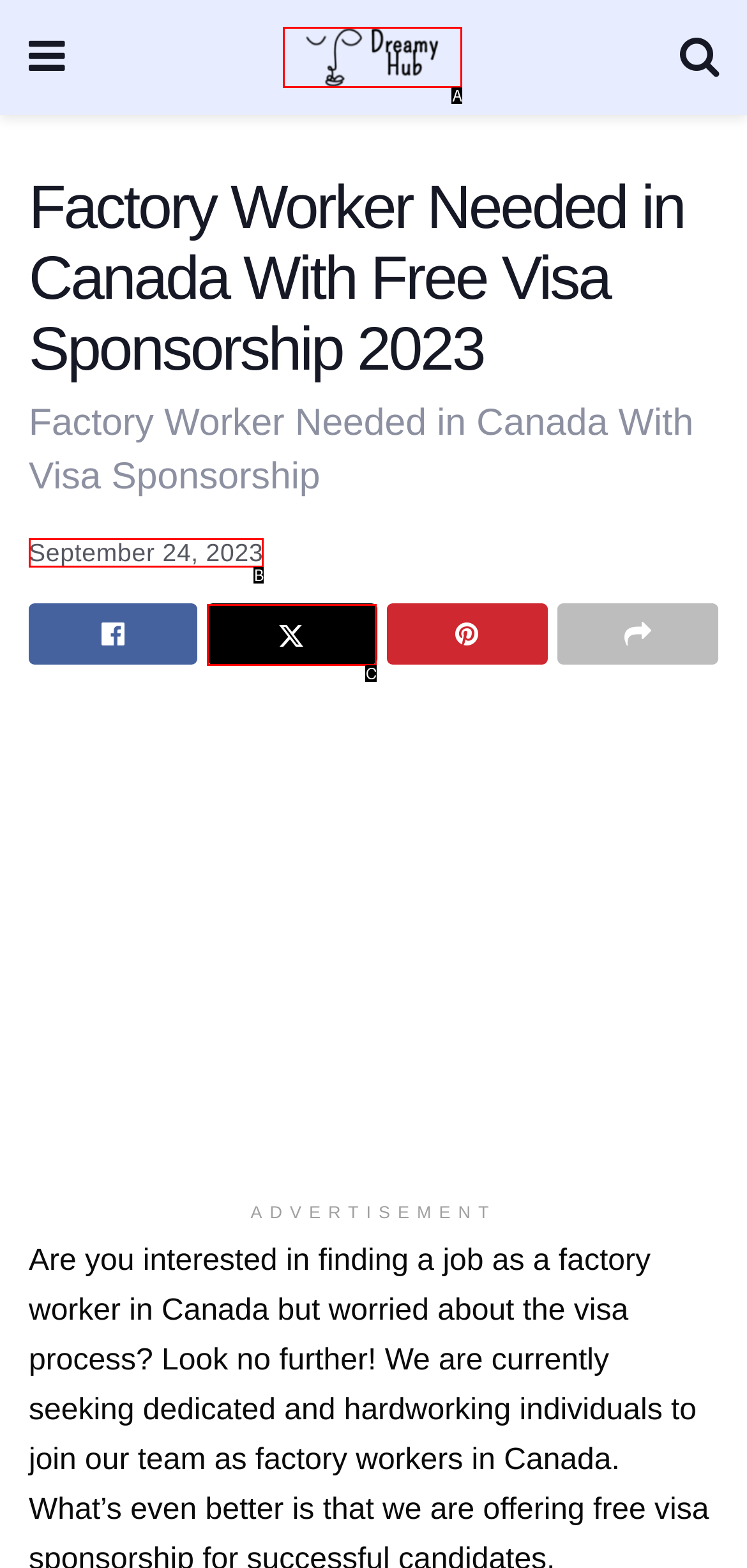Please provide the letter of the UI element that best fits the following description: alt="DreamyHub"
Respond with the letter from the given choices only.

A